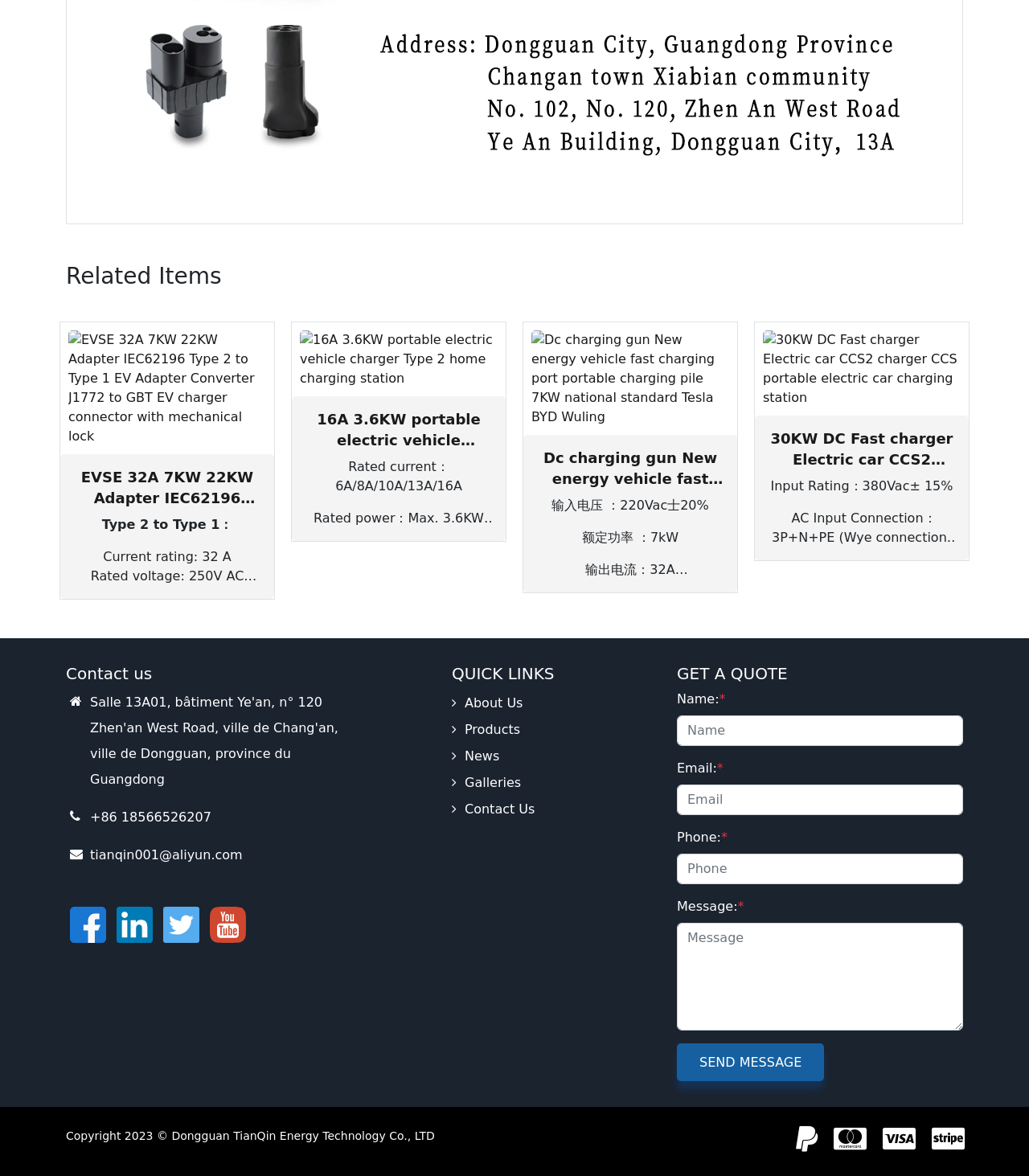What is the contact email address?
Refer to the screenshot and respond with a concise word or phrase.

tianqin001@aliyun.com